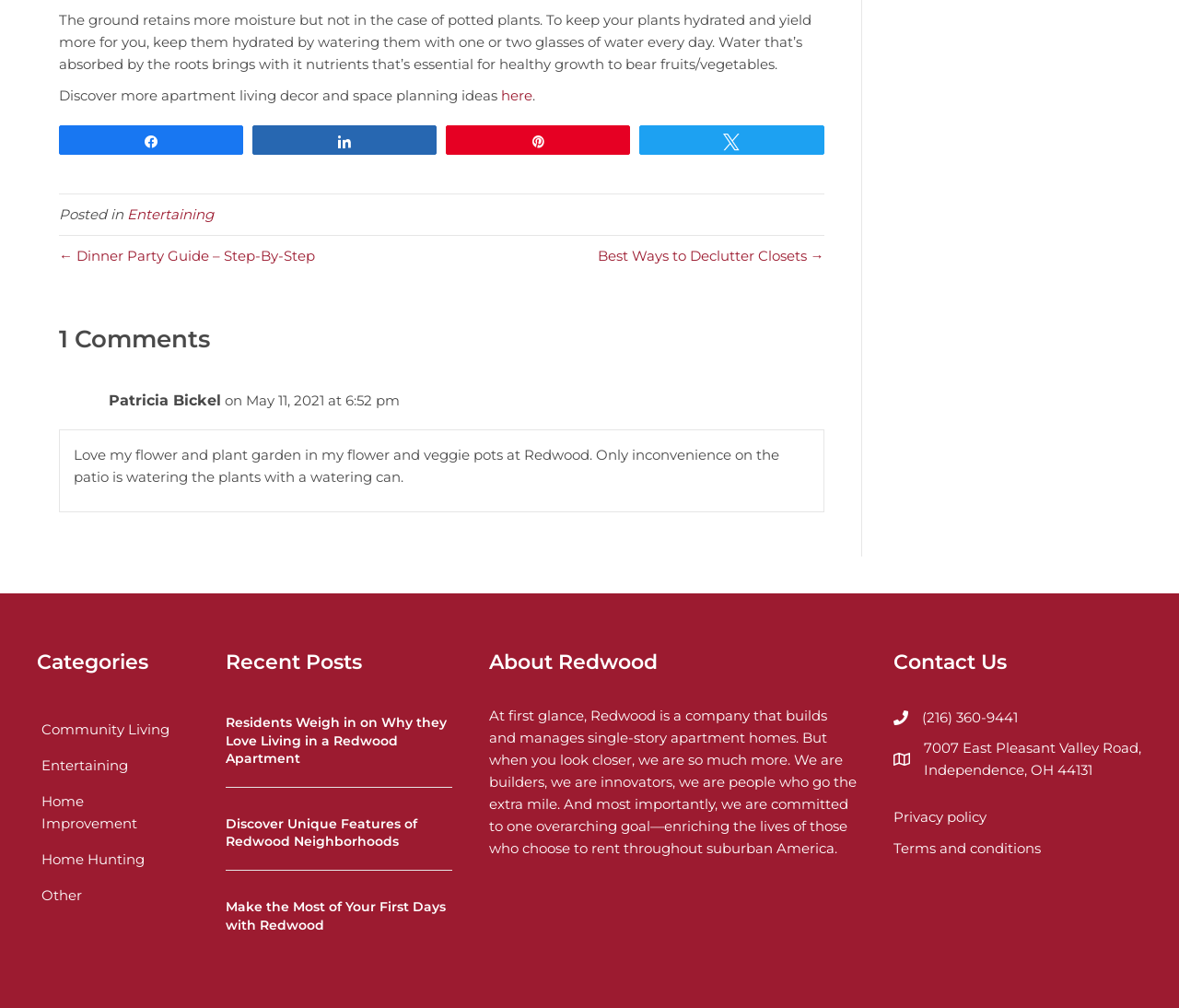Determine the bounding box coordinates of the clickable area required to perform the following instruction: "Read the article 'Residents Weigh in on Why they Love Living in a Redwood Apartment'". The coordinates should be represented as four float numbers between 0 and 1: [left, top, right, bottom].

[0.191, 0.708, 0.379, 0.761]